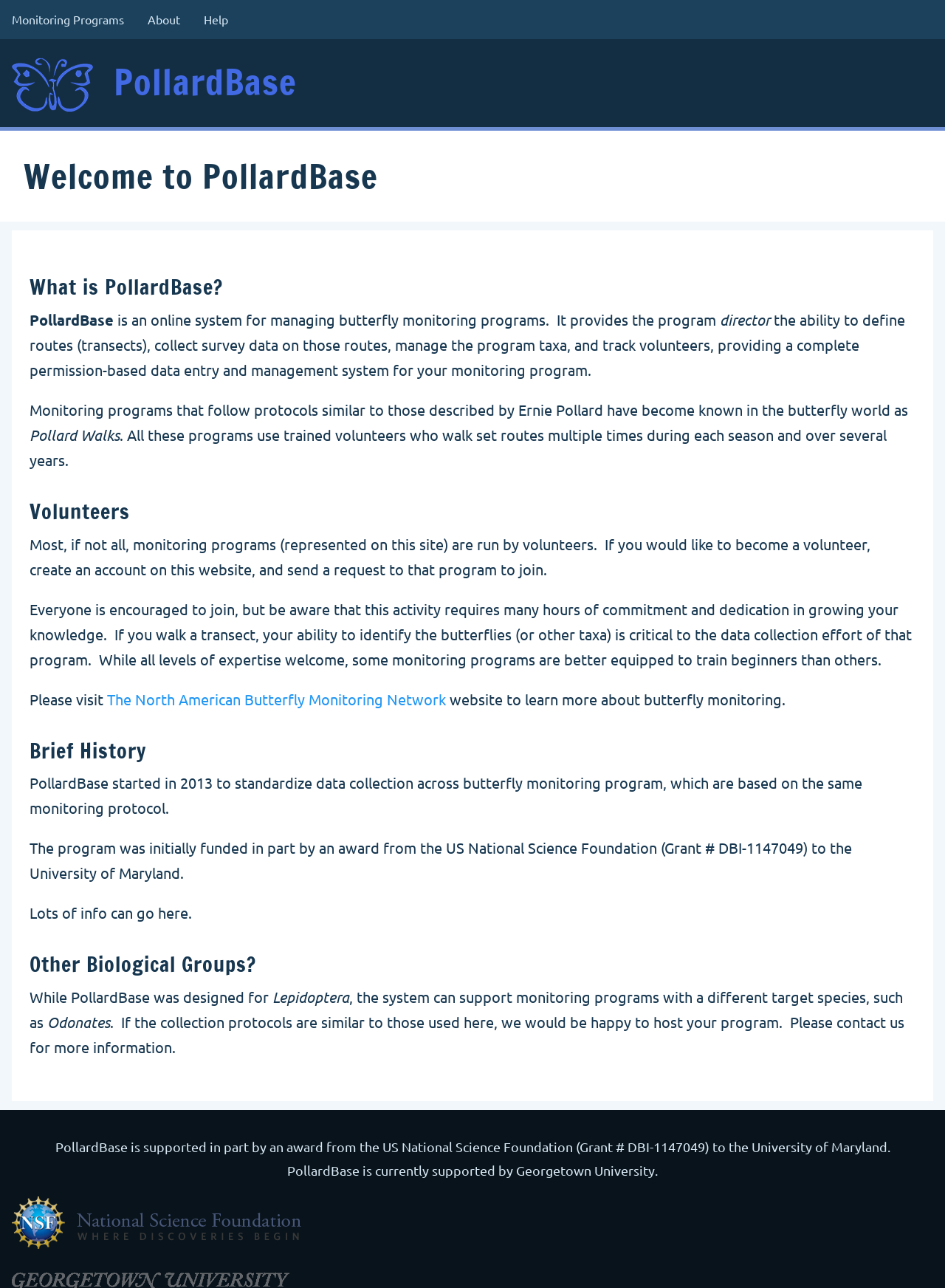What is required to participate in a monitoring program?
Look at the screenshot and give a one-word or phrase answer.

Many hours of commitment and dedication